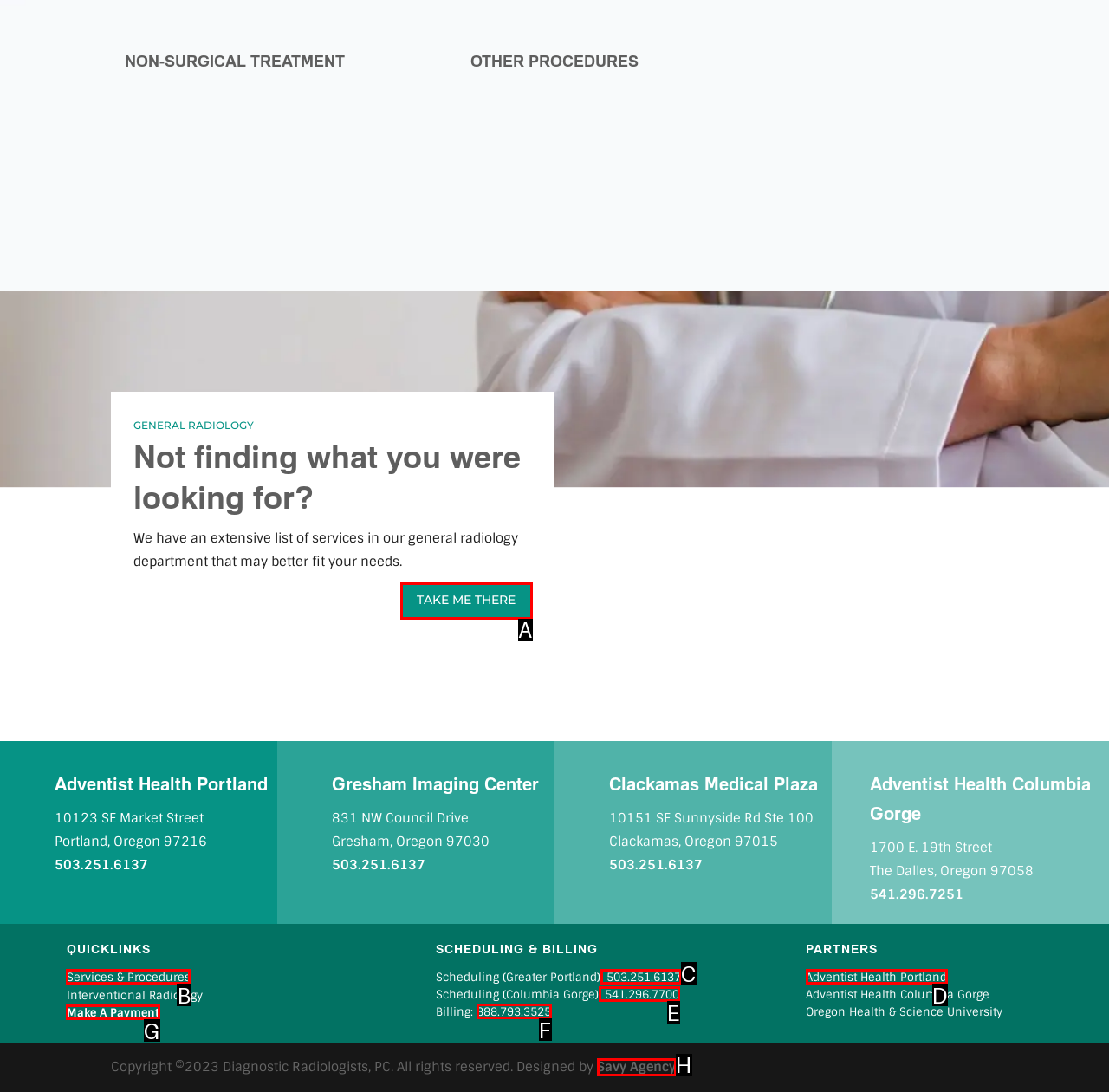Identify the HTML element to click to fulfill this task: Make a payment
Answer with the letter from the given choices.

G